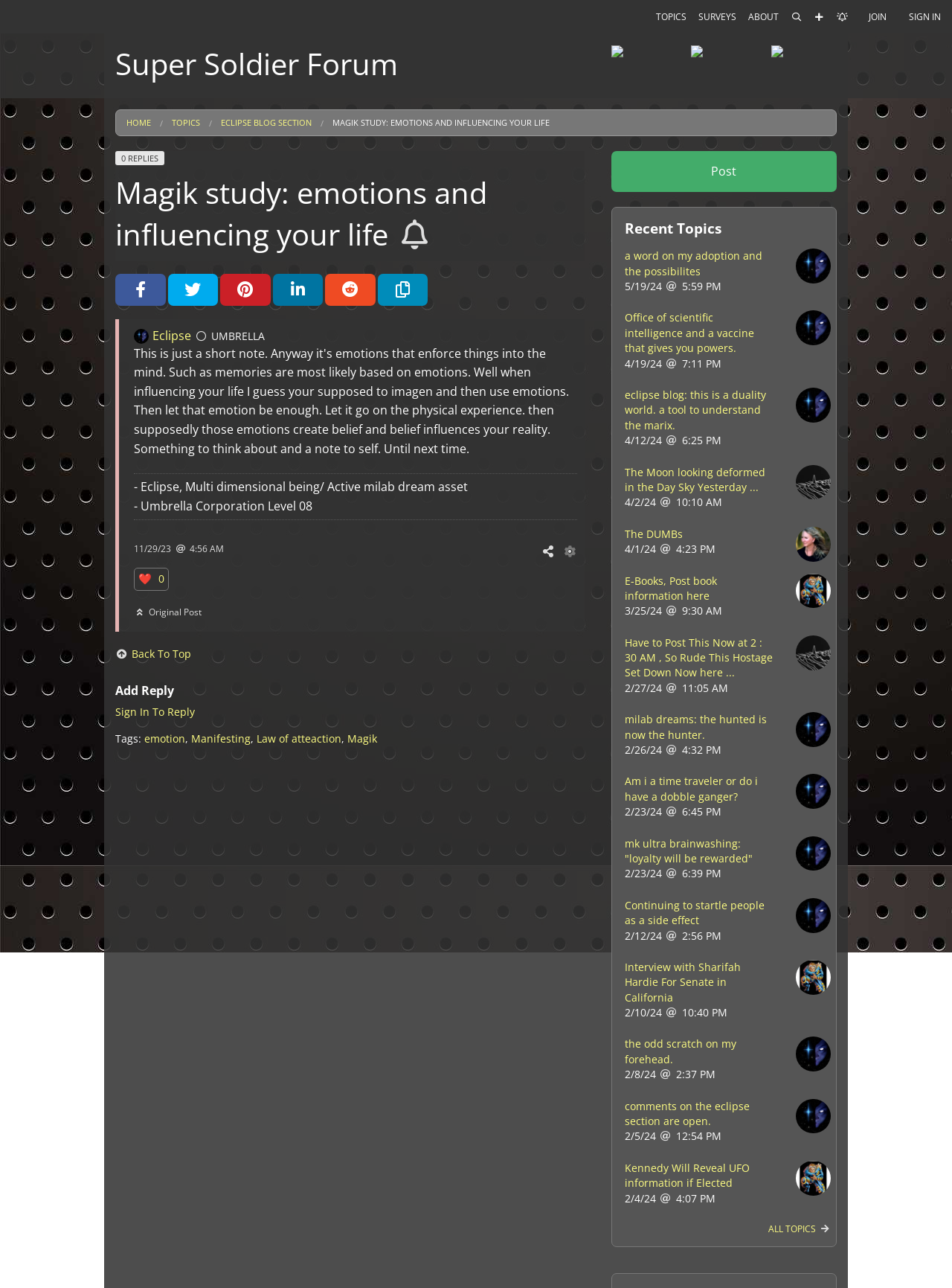Offer an in-depth caption of the entire webpage.

This webpage is a forum discussion page titled "Magik study: emotions and influencing your life" on the Super Soldier Forum. At the top, there is a navigation bar with links to "TOPICS", "DIRECTORY", "ALL TOPICS", "PUBLIC POSTS", "YOUTUBE CLIPS", and "ECLIPSE BLOG SECTION". To the right of the navigation bar, there are links to "SURVEYS", "ABOUT", and a search bar with a magnifying glass icon.

Below the navigation bar, there is a header section with the forum's logo and a breadcrumb menu with links to "Home", "Topics", and the current topic "MAGIK STUDY: EMOTIONS AND INFLUENCING YOUR LIFE". 

The main content area is divided into two sections. The left section contains a discussion thread with a heading that reads "Magik study: emotions and influencing your life Follow to be notified about new replies to this topic." Below the heading, there are social media sharing buttons and a "Copy Link to Topic" button. The discussion thread itself is a single post with text that reads "This is just a short note. Anyway it's emotions that enforce things into the mind. Such as memories are most likely based on emotions. Well when influencing your life I". The post is attributed to a user named "Eclipse" and has a timestamp of "11/29/23 4:56 AM". 

The right section contains a sidebar with a "Recent Topics" heading and a list of links to other topics. At the bottom of the page, there is a footer section with links to "Back To Top" and a "Tags" section with links to related topics such as "emotion", "Manifesting", "Law of attraction", and "Magik". There is also a "Post" button and a "Sign In To Reply" link.